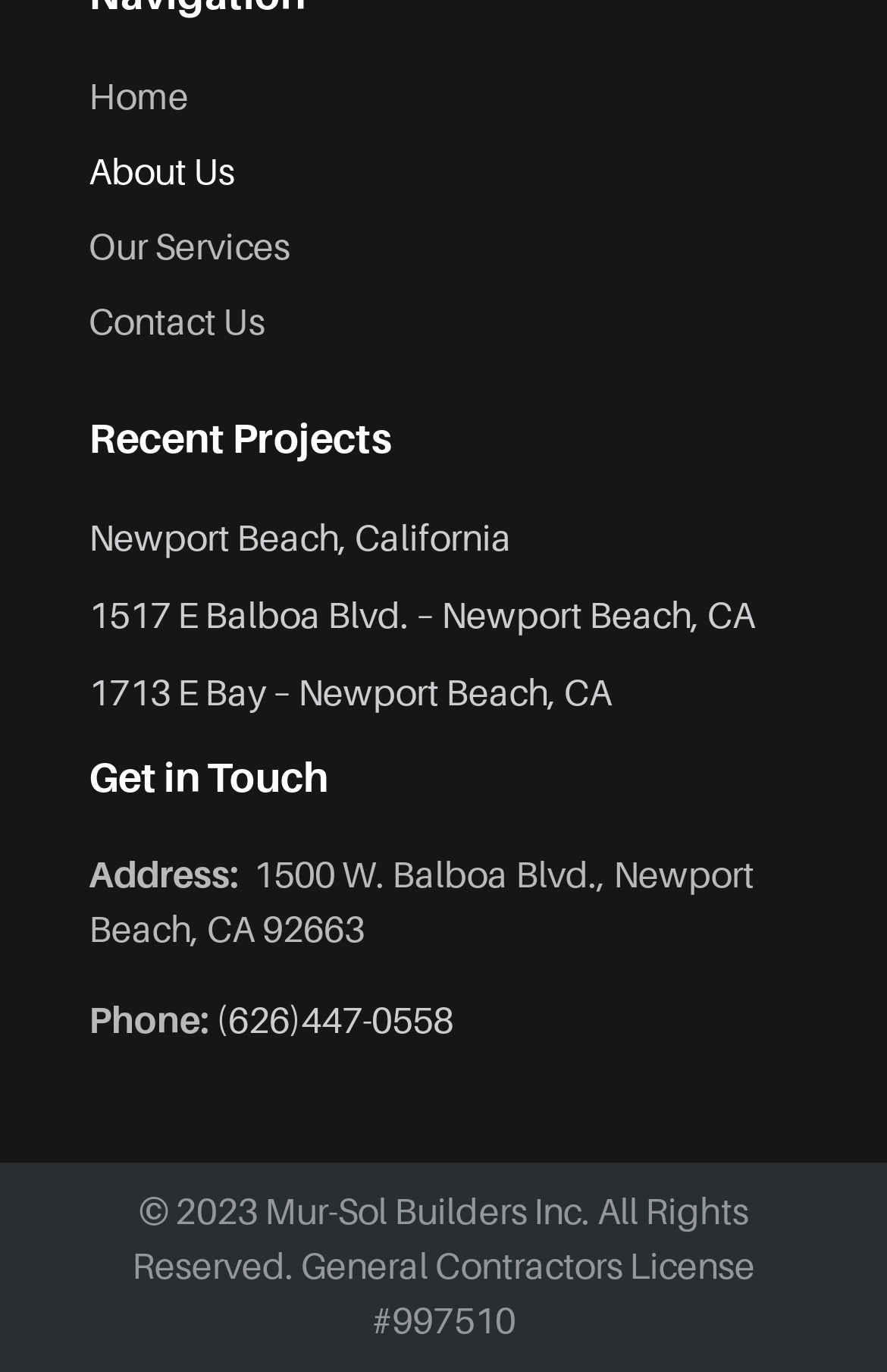Based on the element description "Newport Beach, California", predict the bounding box coordinates of the UI element.

[0.1, 0.376, 0.577, 0.407]